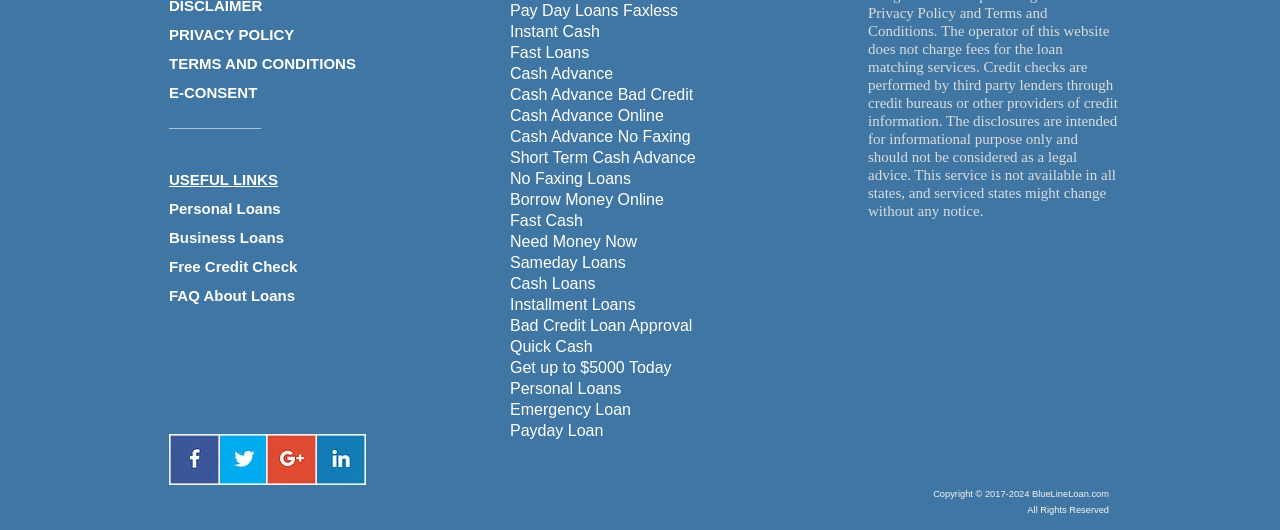Kindly determine the bounding box coordinates of the area that needs to be clicked to fulfill this instruction: "Click on Personal Loans".

[0.398, 0.717, 0.485, 0.749]